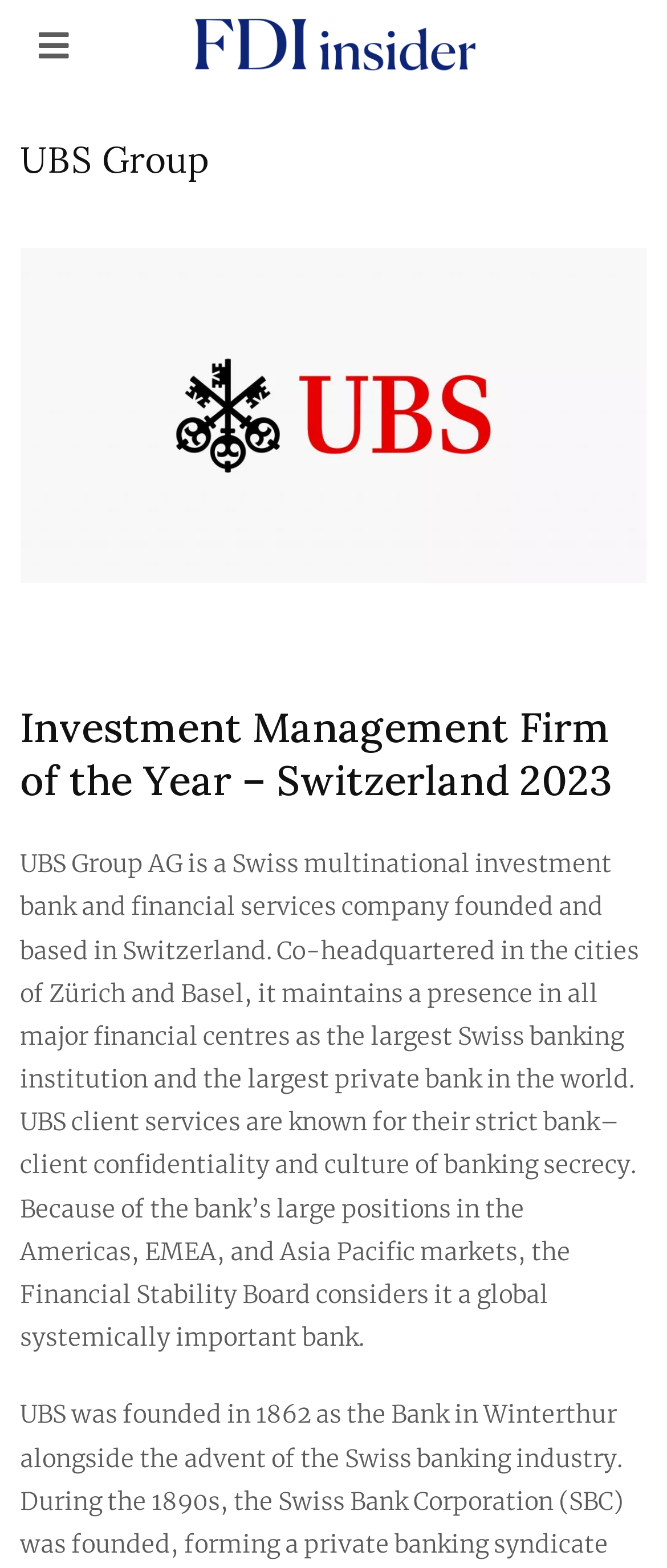Using the information from the screenshot, answer the following question thoroughly:
What is the name of the company?

The name of the company can be found in the header section of the webpage, where it is written in a large font size as 'UBS Group'.